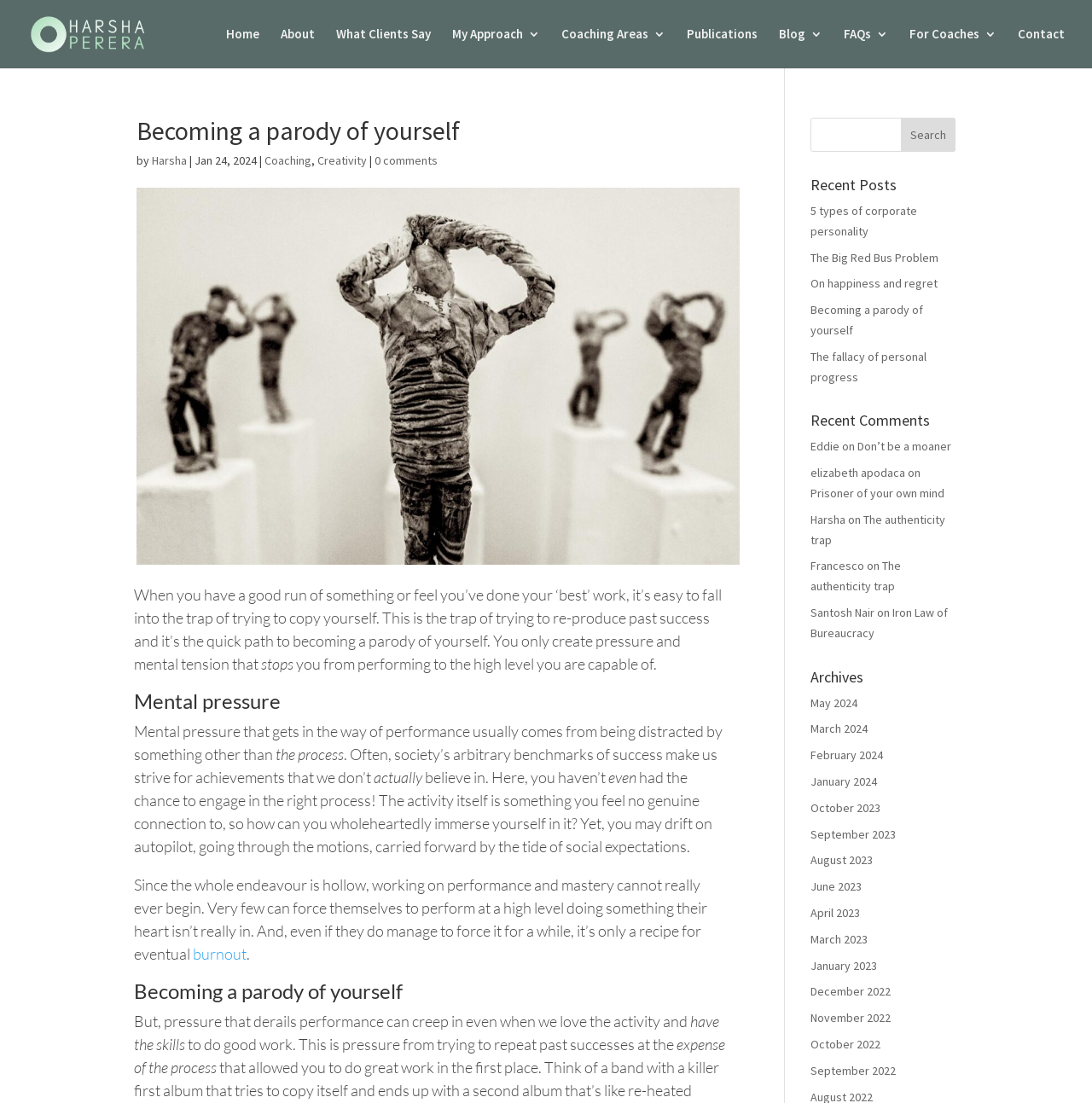What is the date of the blog post 'Becoming a parody of yourself'?
Using the image as a reference, answer the question with a short word or phrase.

Jan 24, 2024